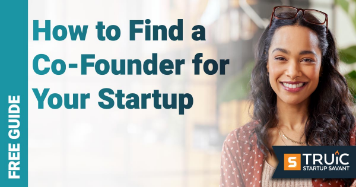What is being offered to help entrepreneurs?
Look at the image and provide a detailed response to the question.

The caption states that the graphic includes the phrase 'FREE GUIDE', which indicates that valuable resources are available to help potential entrepreneurs navigate the process of finding a co-founder.